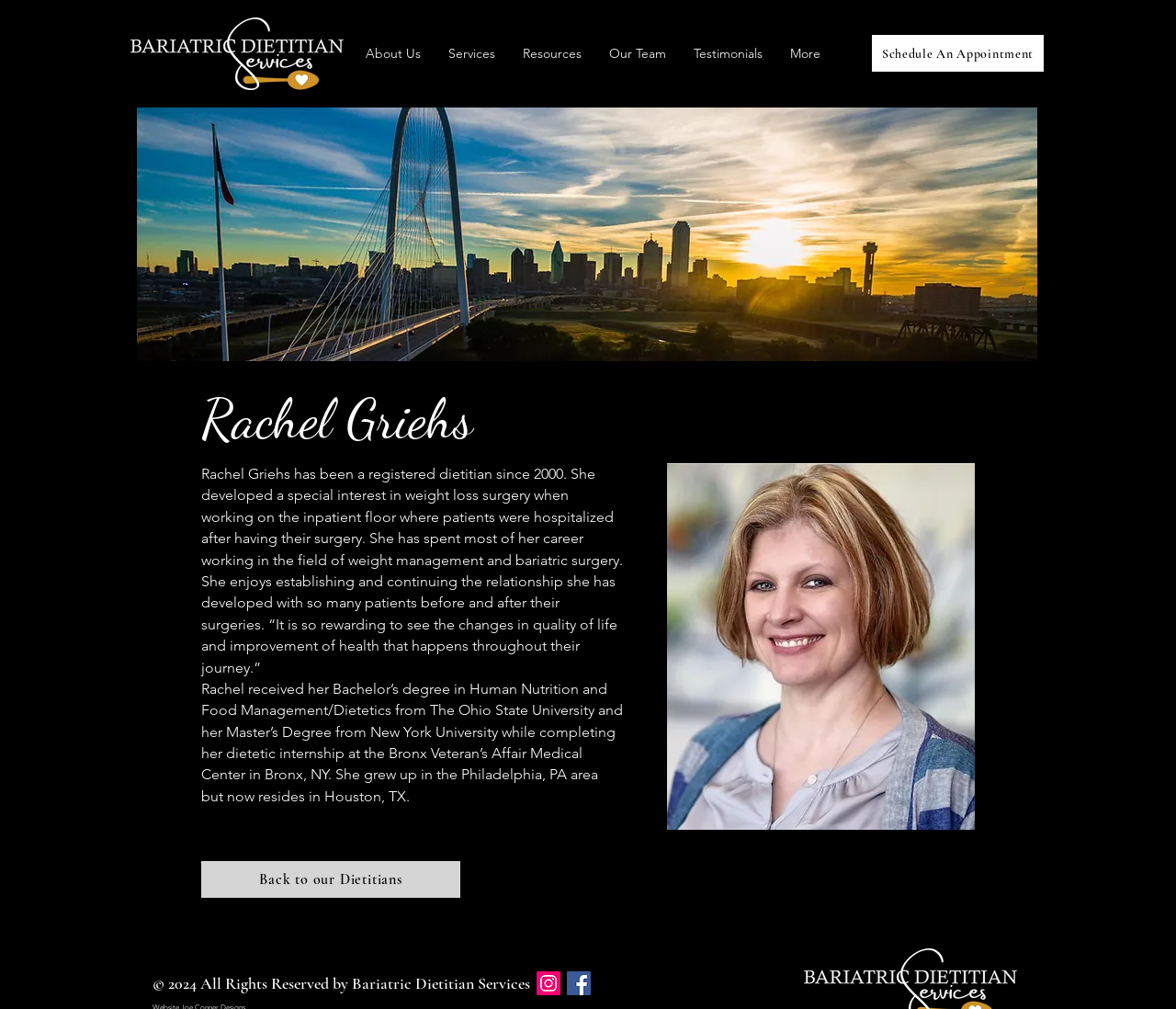What is the location of Rachel Griehs' current residence? Based on the screenshot, please respond with a single word or phrase.

Houston, TX